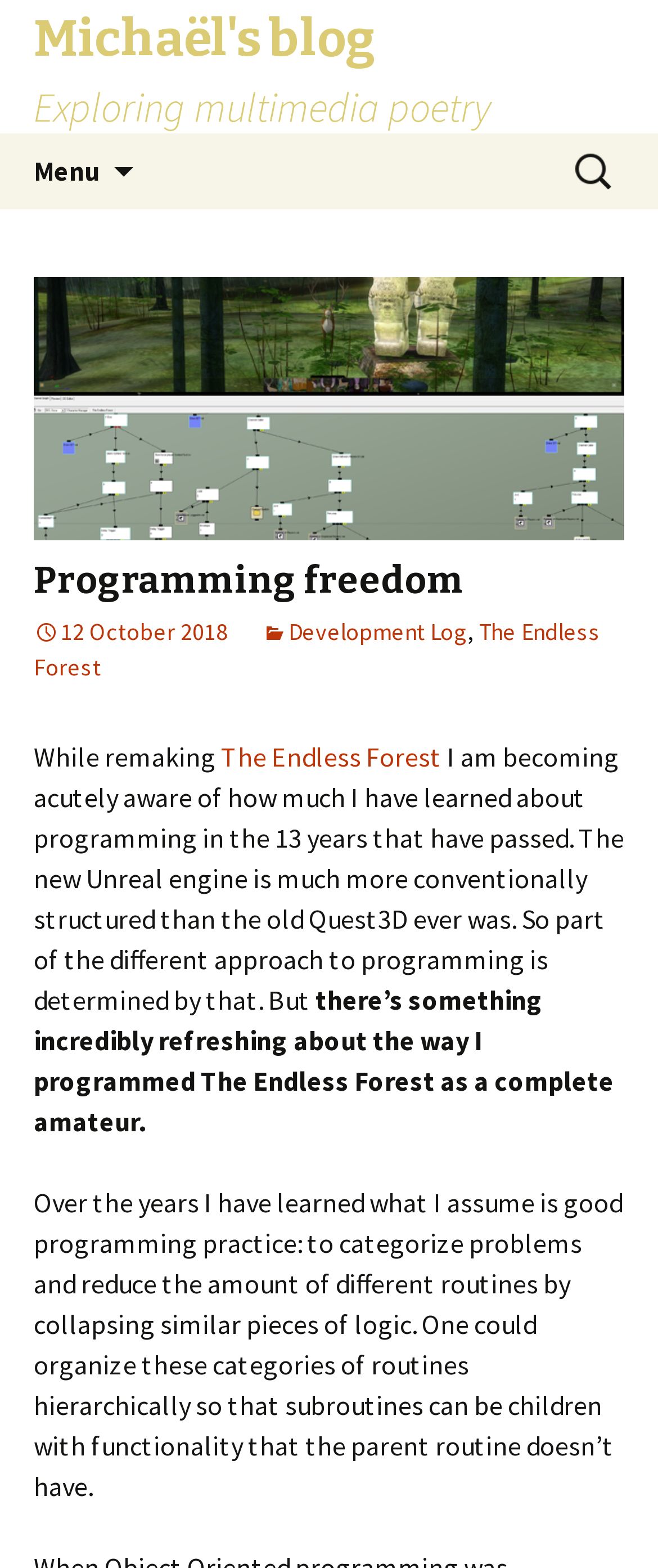What is the name of the game being remade?
Please ensure your answer to the question is detailed and covers all necessary aspects.

The name of the game being remade can be found in the link element with the text 'The Endless Forest' which is a child of the header element, and also in the static text element with the text 'While remaking The Endless Forest'.